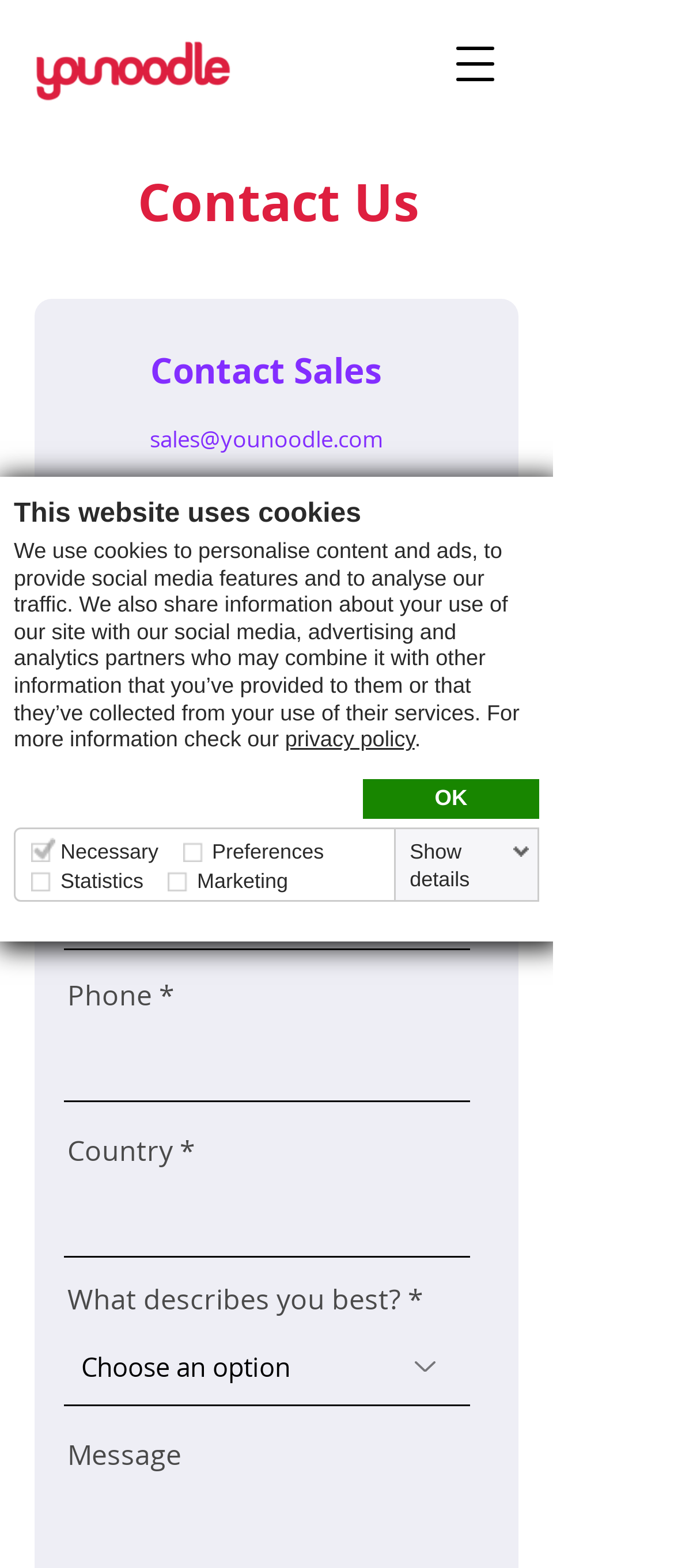Identify the bounding box of the UI element described as follows: "aria-label="Open navigation menu"". Provide the coordinates as four float numbers in the range of 0 to 1 [left, top, right, bottom].

[0.641, 0.013, 0.769, 0.068]